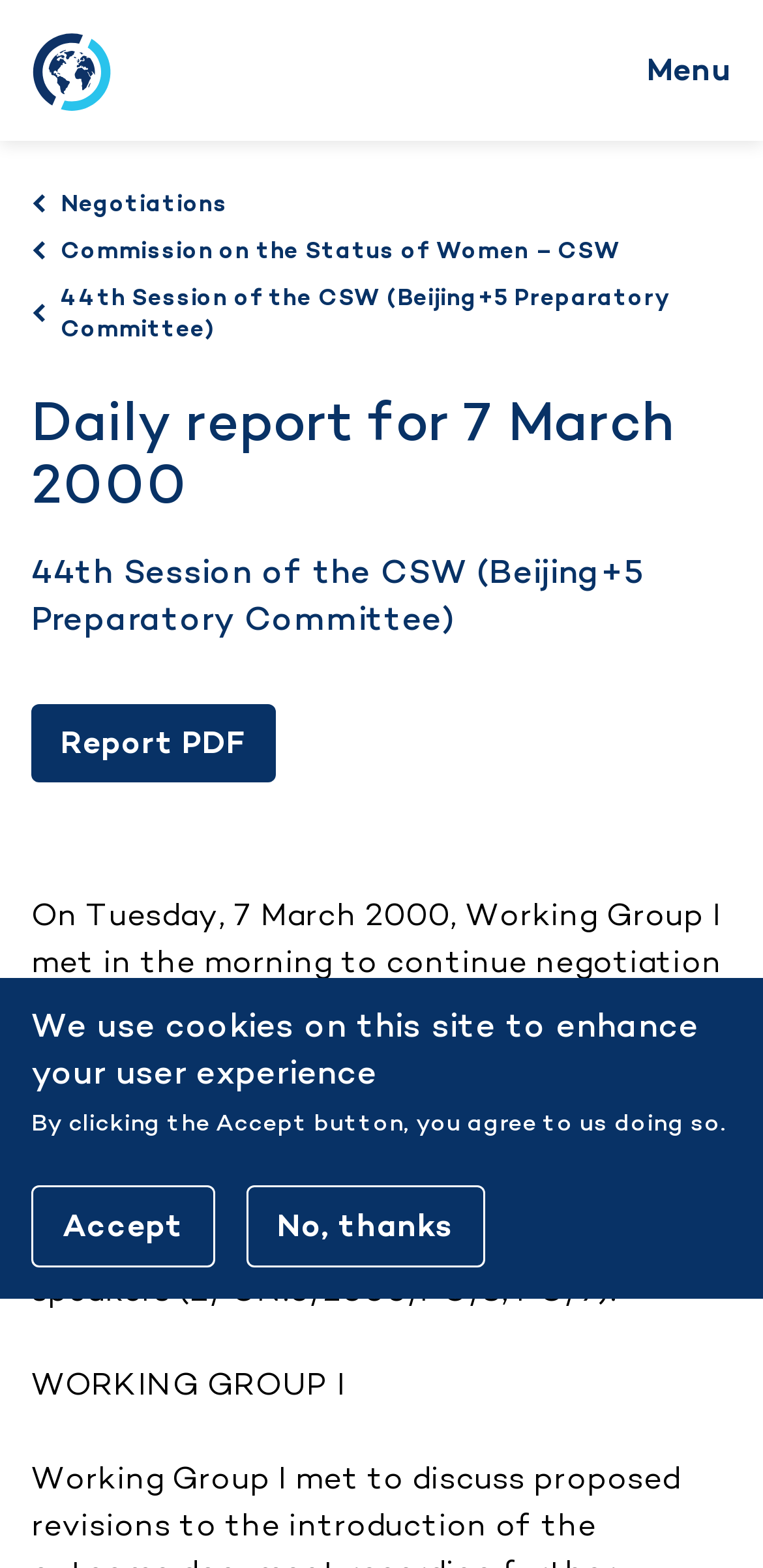Please determine the bounding box coordinates of the clickable area required to carry out the following instruction: "View the report in PDF". The coordinates must be four float numbers between 0 and 1, represented as [left, top, right, bottom].

[0.041, 0.449, 0.362, 0.499]